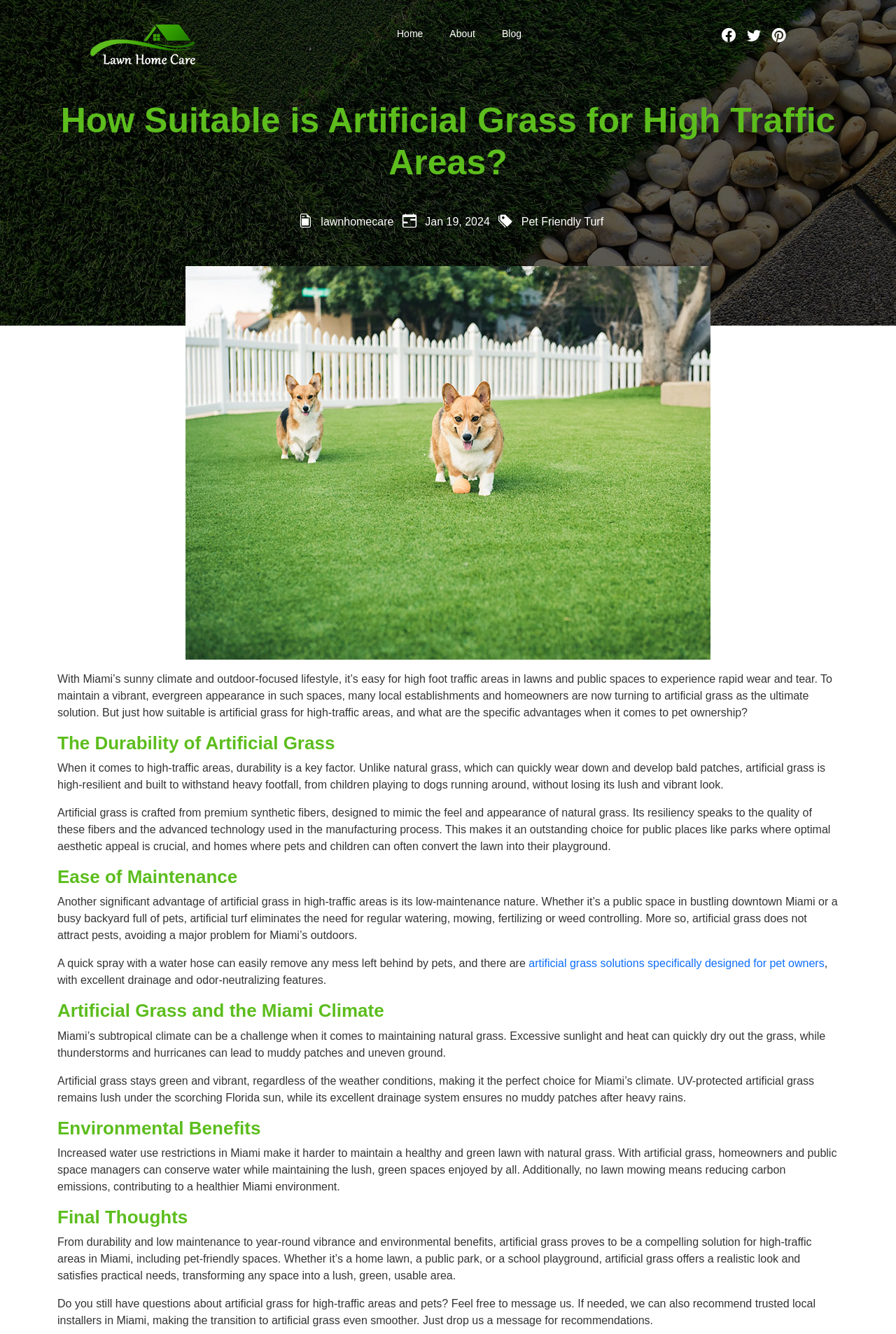Give a short answer using one word or phrase for the question:
What is the benefit of artificial grass in Miami's climate?

Stays green and vibrant